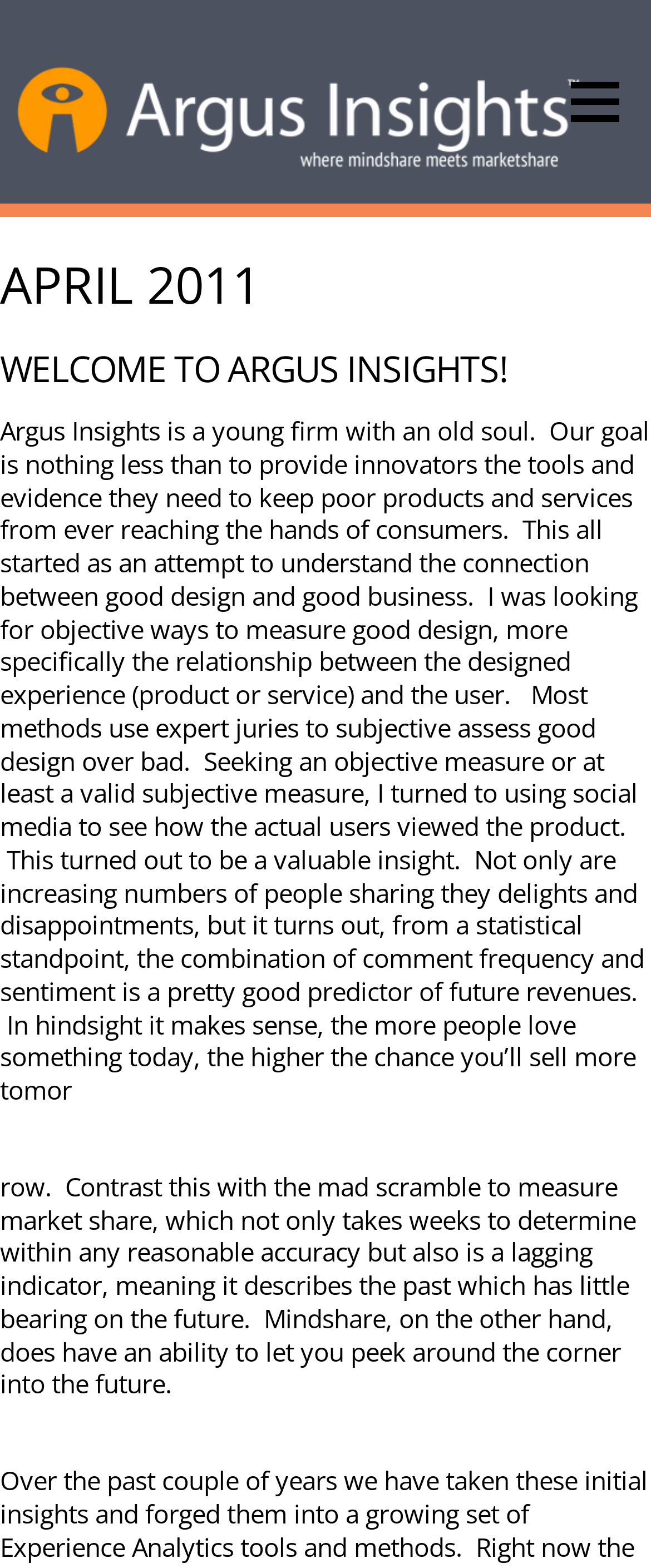Predict the bounding box coordinates of the UI element that matches this description: "Welcome to Argus Insights!". The coordinates should be in the format [left, top, right, bottom] with each value between 0 and 1.

[0.0, 0.219, 0.781, 0.25]